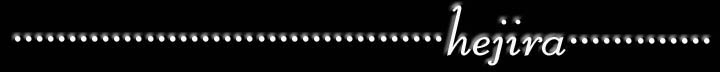Give an in-depth description of the image.

The image features the word "Hejira" elegantly displayed in a stylized font. It is set against a black background, enhancing the visual impact of the text. The design incorporates a series of dotted lines that frame the word, creating a visually appealing contrast and guiding the viewer's eyes toward the focal point. This image appears to evoke a sense of artistic expression, potentially referencing the theme of journey or migration, which aligns with the meaning of the word "hejira." The overall aesthetic blends simplicity with sophistication, reflecting a thoughtful and creative approach.